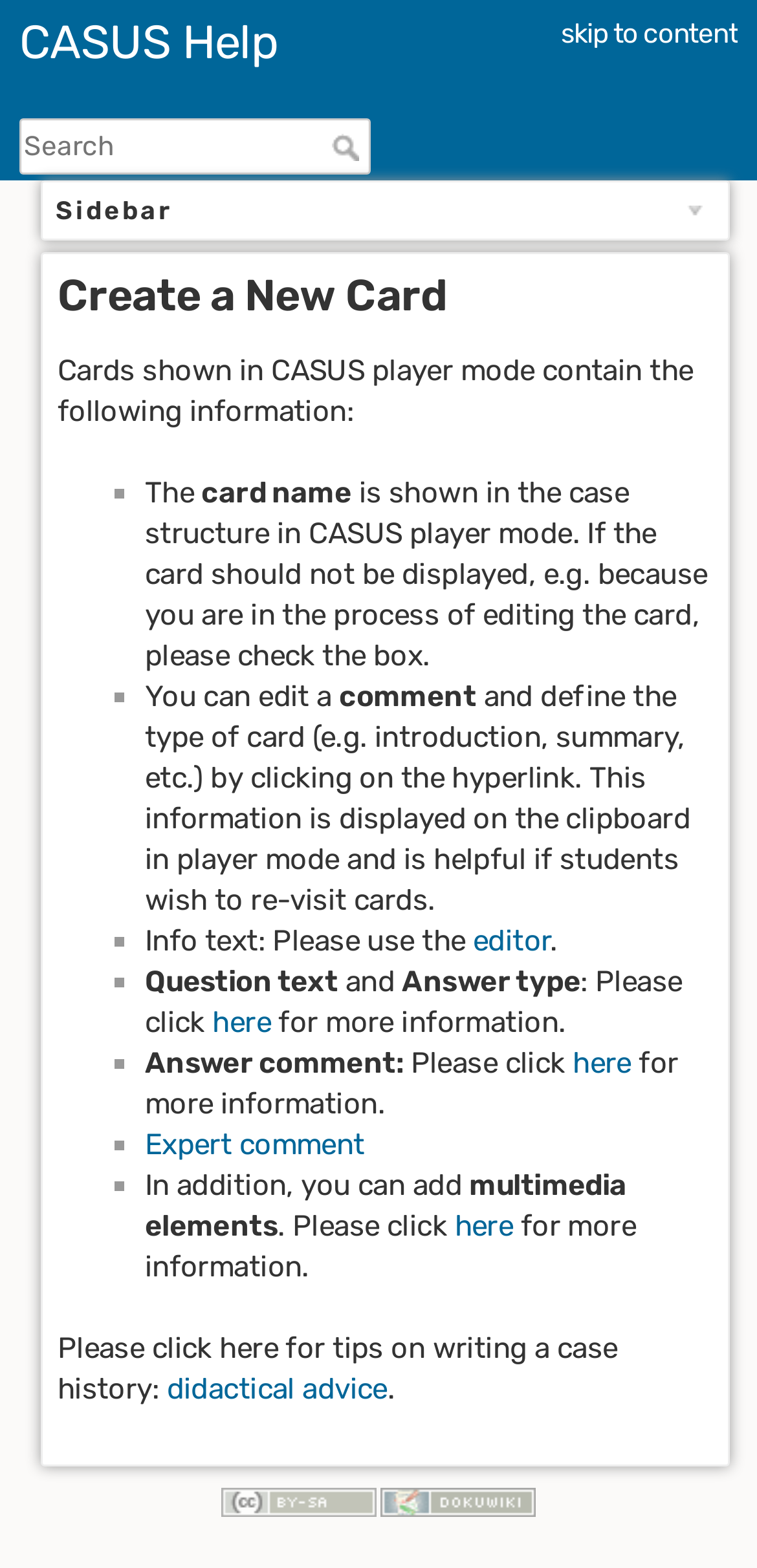Give an in-depth explanation of the webpage layout and content.

The webpage is a help page for creating a new card in CASUS, with a focus on providing guidance on the information that should be included in the card. At the top of the page, there is a heading "CASUS Help" and a link to skip to the content. Below this, there is a search bar with a textbox and a search button.

To the left of the search bar, there is a sidebar with a heading "Sidebar". The main content of the page is divided into sections, with headings such as "Create a New Card" and "Cards shown in CASUS player mode contain the following information:". 

Below the "Create a New Card" heading, there is a list of bullet points, each with a list marker "■" and a brief description of the information that should be included in the card, such as the card name, comment, and type of card. 

The list also includes links to the editor and to more information on specific topics, such as answer types and multimedia elements. Further down the page, there is a section with a heading "Please click here for tips on writing a case history:", which includes a link to didactical advice.

At the bottom of the page, there are two links, one to "CC Attribution-Share Alike 4.0 International" and one to "Driven by DokuWiki", each with an accompanying image.